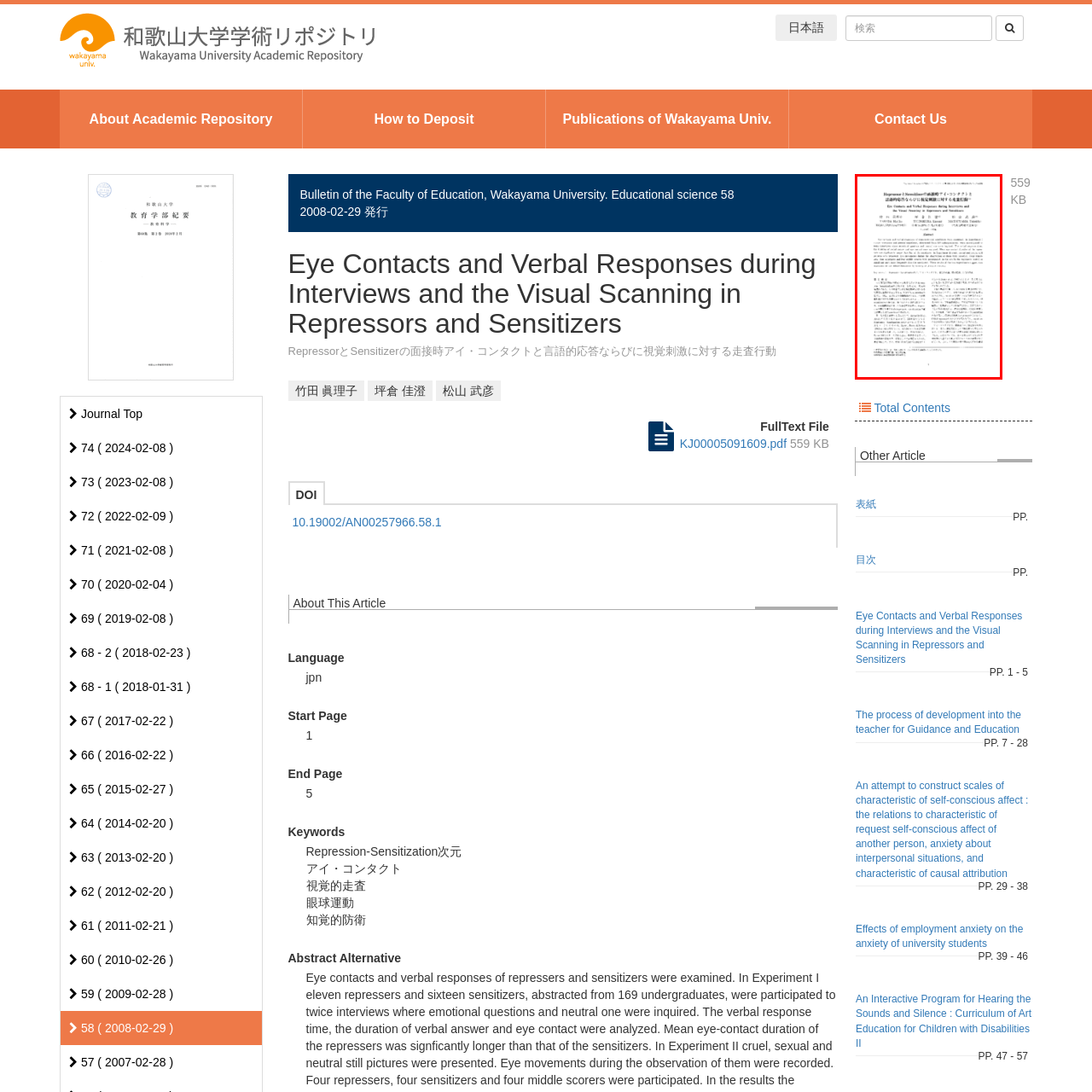Generate a comprehensive caption for the image section marked by the red box.

The image features a scholarly article titled "Eye Contacts and Verbal Responses during Interviews and the Visual Scanning in Repressors and Sensitizers." The document appears to be published in the "Bulletin of the Faculty of Education, Wakayama University," issue number 58, released on February 29, 2008. The article explores the dynamics of eye contact and verbal interaction during interviews, specifically examining the contrasting behaviors of repressors and sensitizers. It includes various sections, such as an abstract and full text, and is accompanied by author names, including Mariiko Takeda, Kasumi Tsukigase, and Takehiko Matsuyama. The layout suggests a structured presentation of research findings, catering to readers interested in educational psychology and related fields.